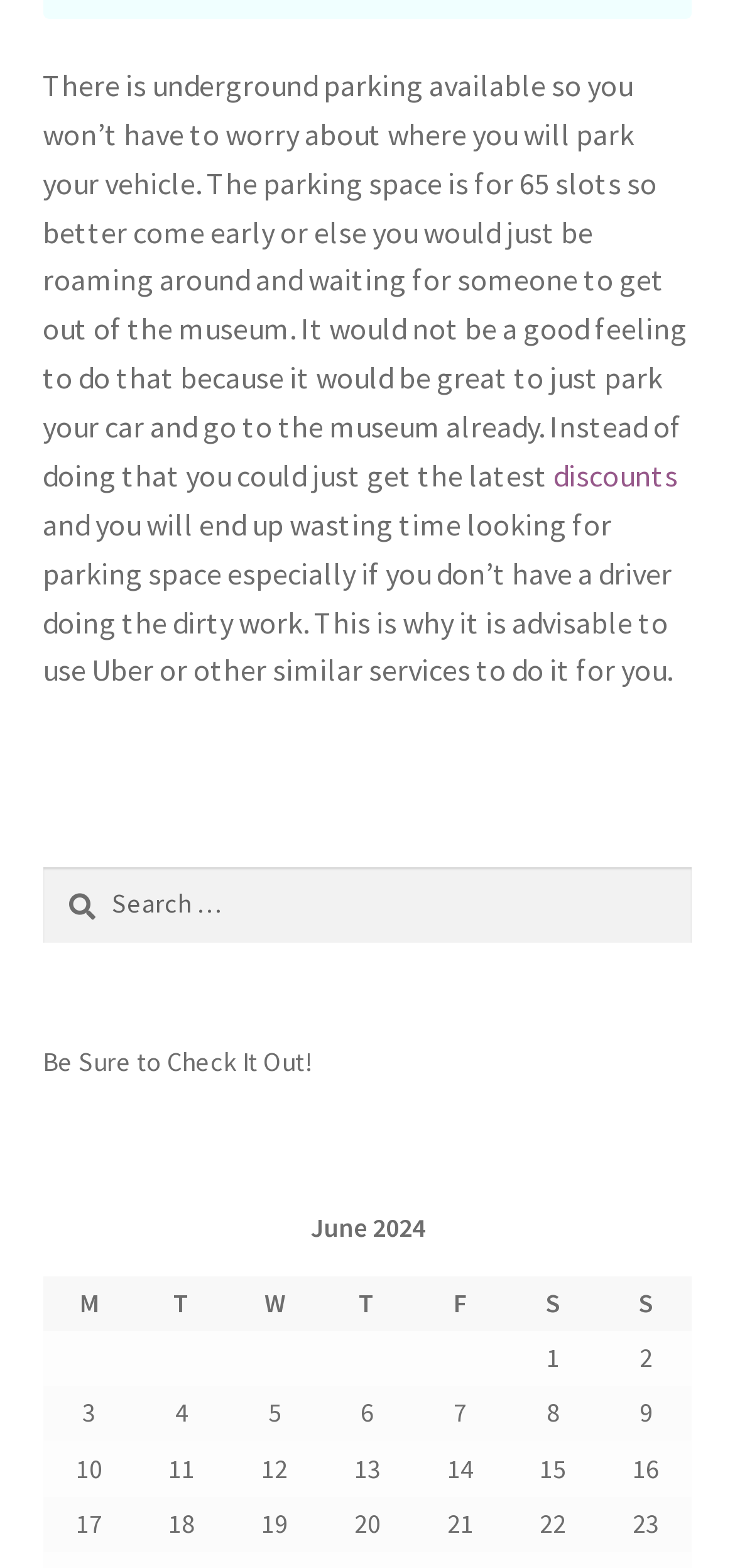What is the parking space capacity?
Based on the screenshot, answer the question with a single word or phrase.

65 slots